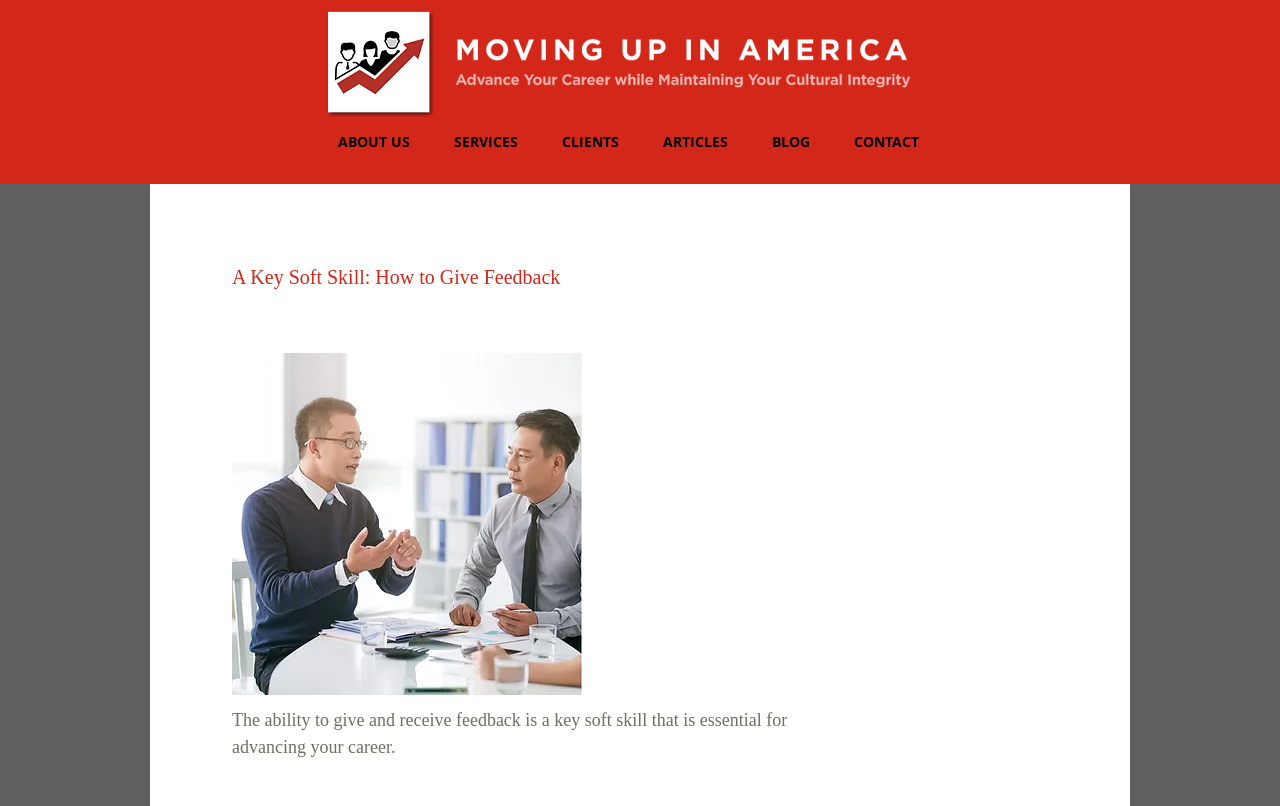Please provide a brief answer to the following inquiry using a single word or phrase:
What is the main topic of this webpage?

Giving feedback